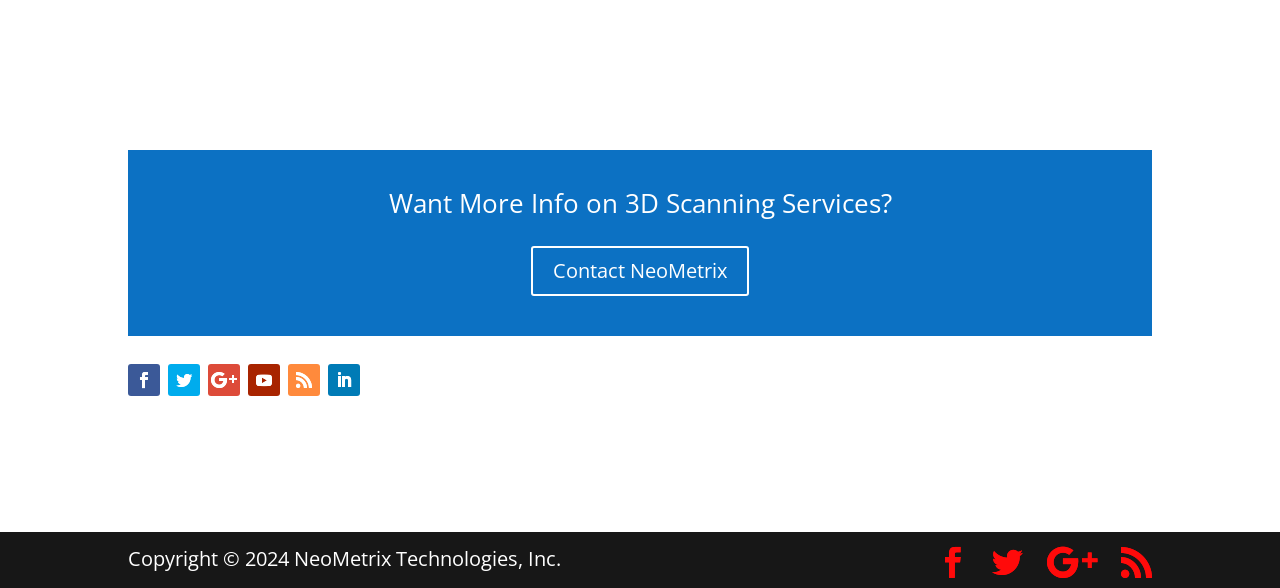Pinpoint the bounding box coordinates of the area that must be clicked to complete this instruction: "Click on the last social media icon".

[0.256, 0.619, 0.281, 0.674]